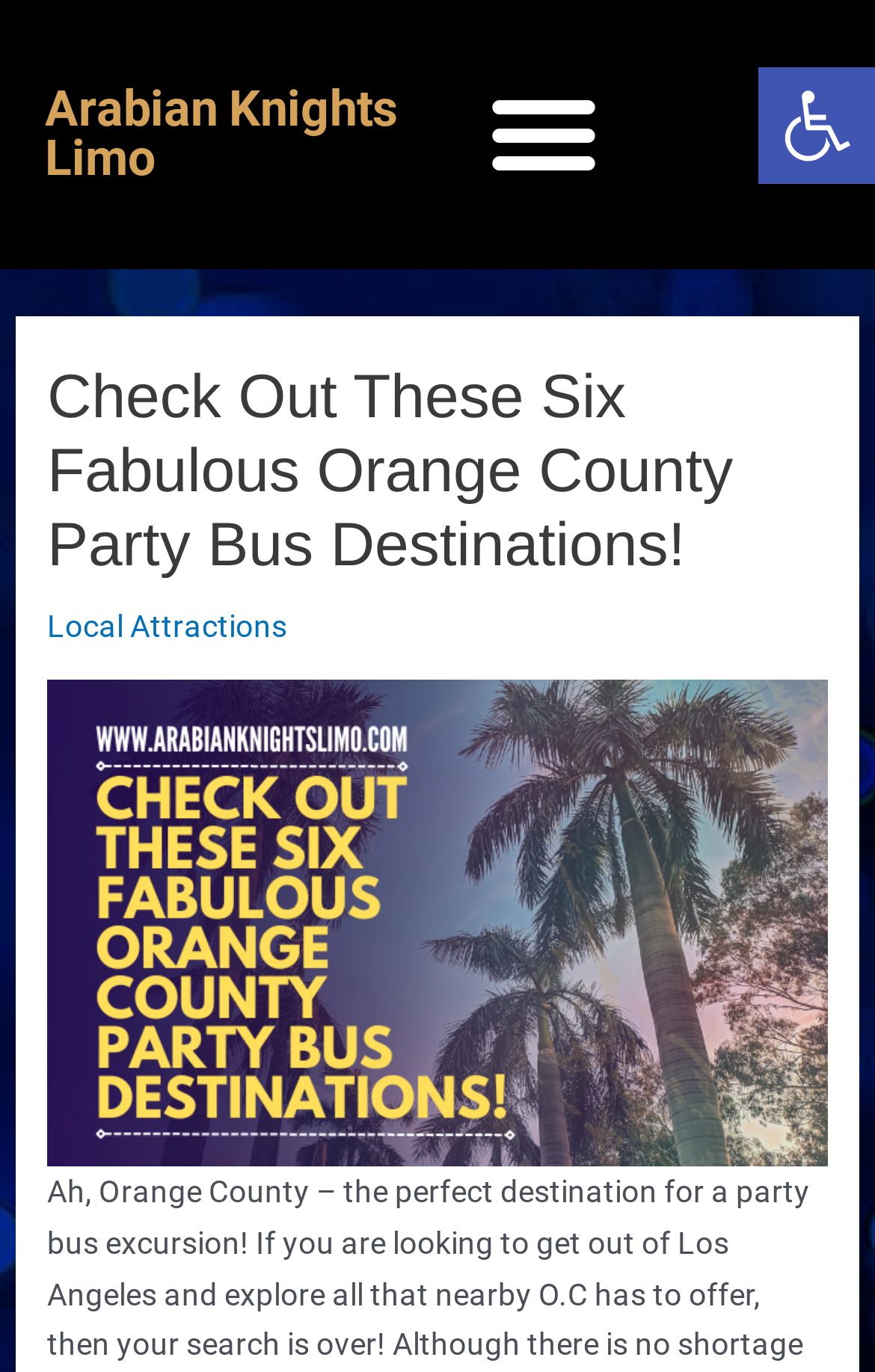How many local attractions are listed?
Using the visual information, reply with a single word or short phrase.

One